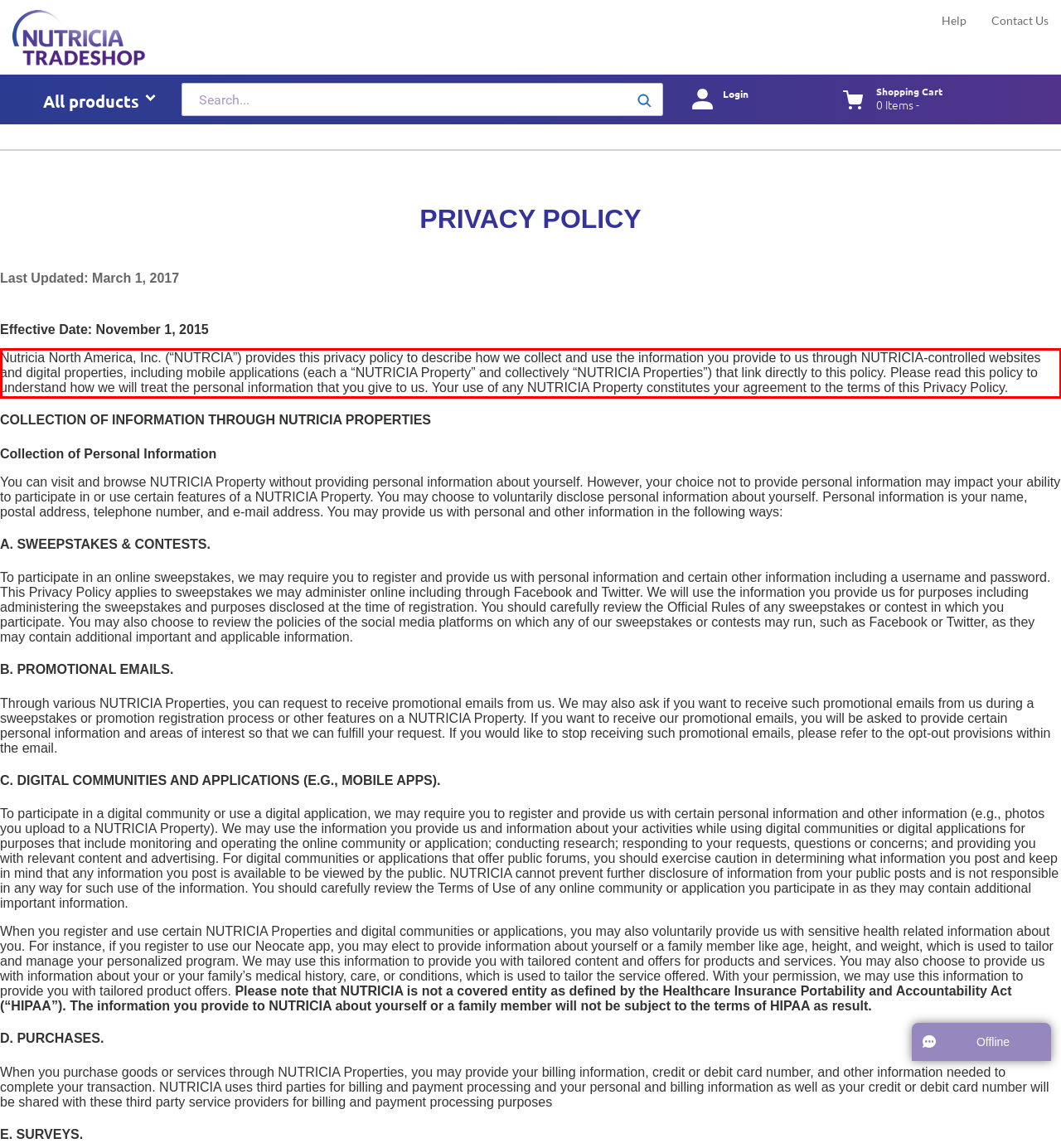Examine the screenshot of the webpage, locate the red bounding box, and generate the text contained within it.

Nutricia North America, Inc. (“NUTRCIA”) provides this privacy policy to describe how we collect and use the information you provide to us through NUTRICIA-controlled websites and digital properties, including mobile applications (each a “NUTRICIA Property” and collectively “NUTRICIA Properties”) that link directly to this policy. Please read this policy to understand how we will treat the personal information that you give to us. Your use of any NUTRICIA Property constitutes your agreement to the terms of this Privacy Policy.